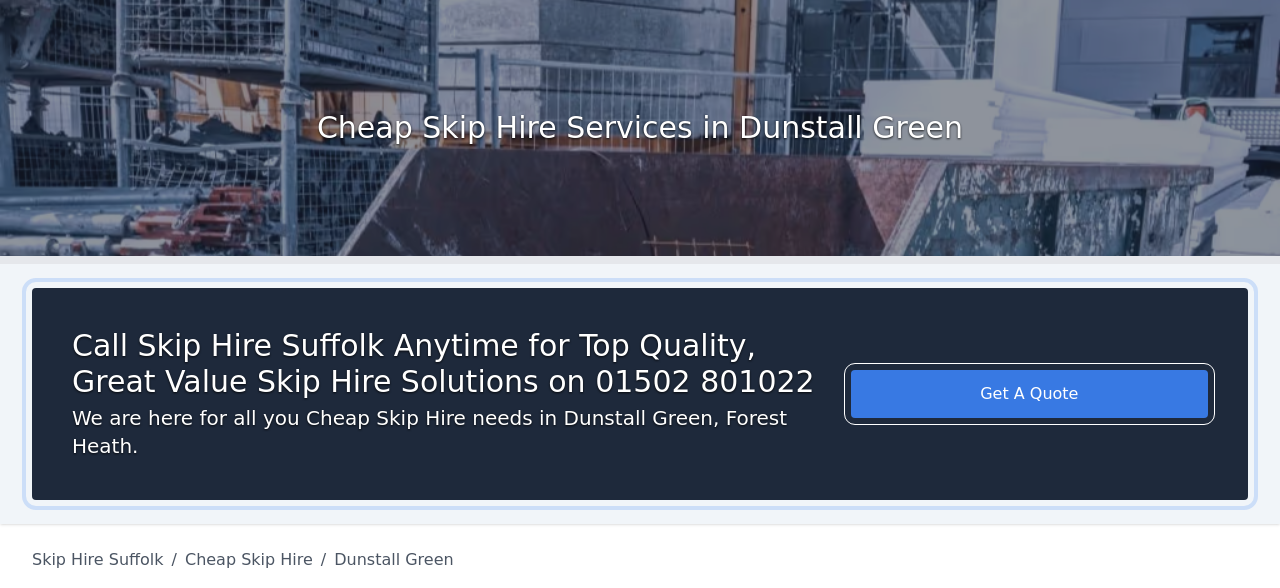What is the purpose of the 'Get A Quote' button?
Refer to the image and give a detailed answer to the question.

The 'Get A Quote' button is a call-to-action that invites potential customers to take further action, likely to receive a quote for the skip hire services offered by 'Skip Hire Suffolk'.